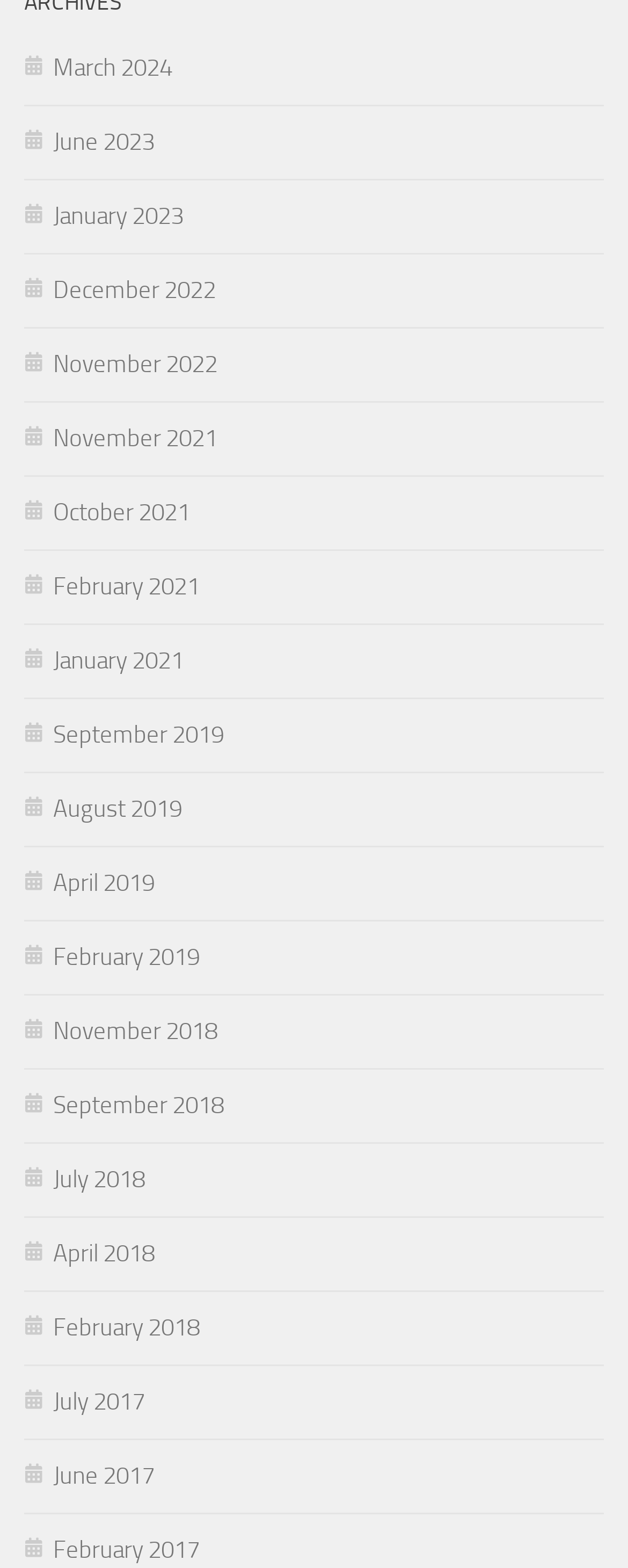Identify the bounding box coordinates of the clickable region to carry out the given instruction: "View November 2022".

[0.038, 0.223, 0.346, 0.241]